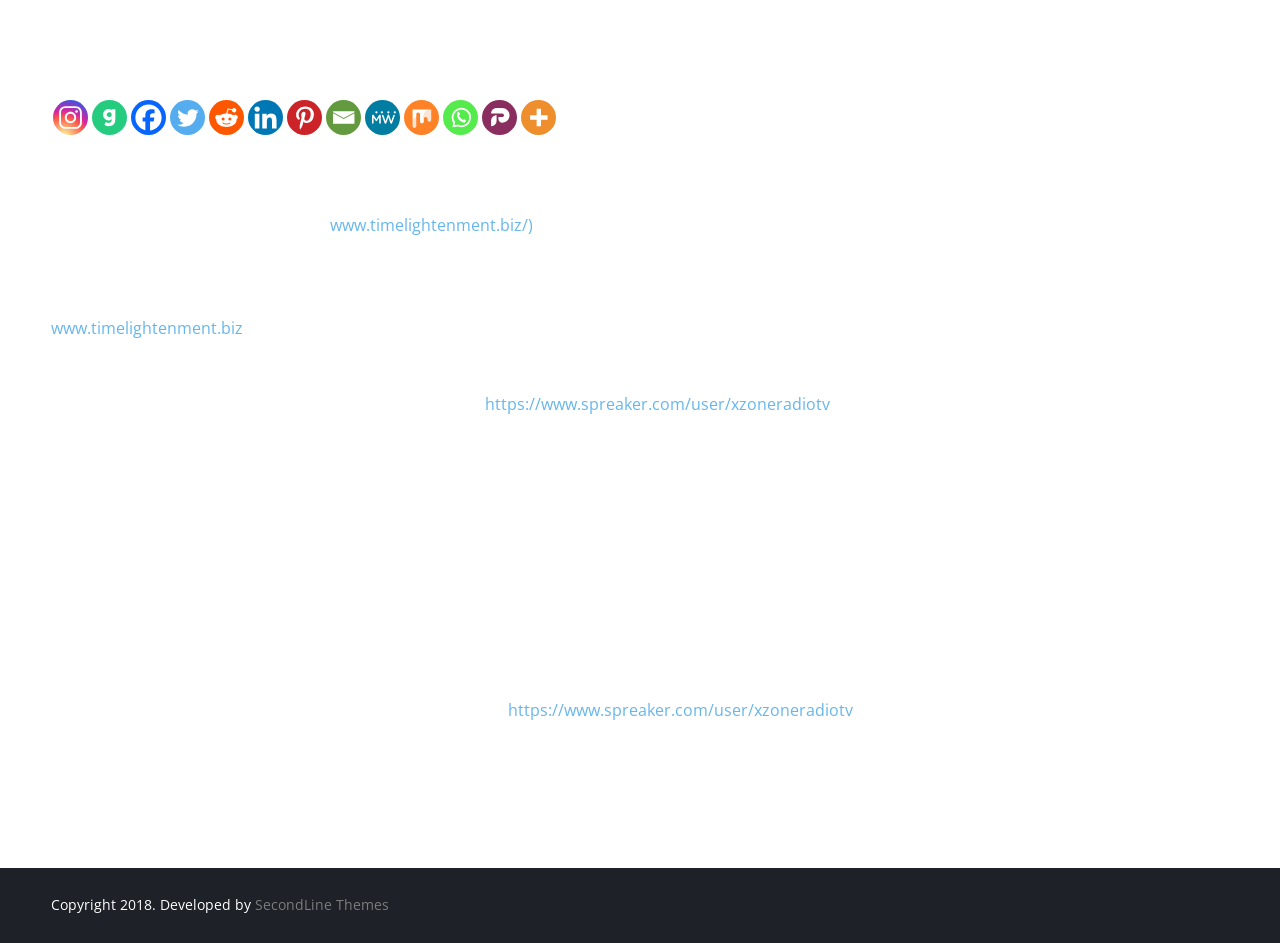From the webpage screenshot, predict the bounding box of the UI element that matches this description: "aria-label="Reddit" title="Reddit"".

[0.163, 0.106, 0.191, 0.143]